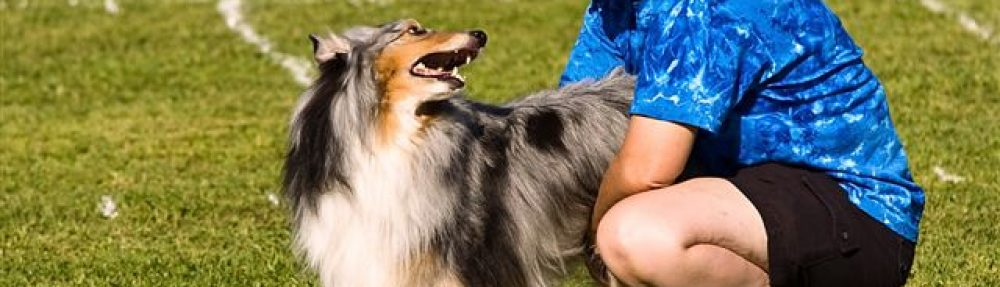Offer a detailed account of the various components present in the image.

In this vibrant and engaging image, a person is kneeling beside a beautiful dog, likely a Shetland Sheepdog, in a lush grassy field. The individual is dressed in a bright blue tie-dye shirt and black shorts, demonstrating a casual and playful approach to dog training. The dog's fur shines in the sunlight, showcasing its soft, flowing coat and alert expression, suggesting a moment of bonding and interaction between them. This photograph captures the essence of dog training and companionship, highlighting the joy and connection that can be formed through shared activities in a natural outdoor setting.